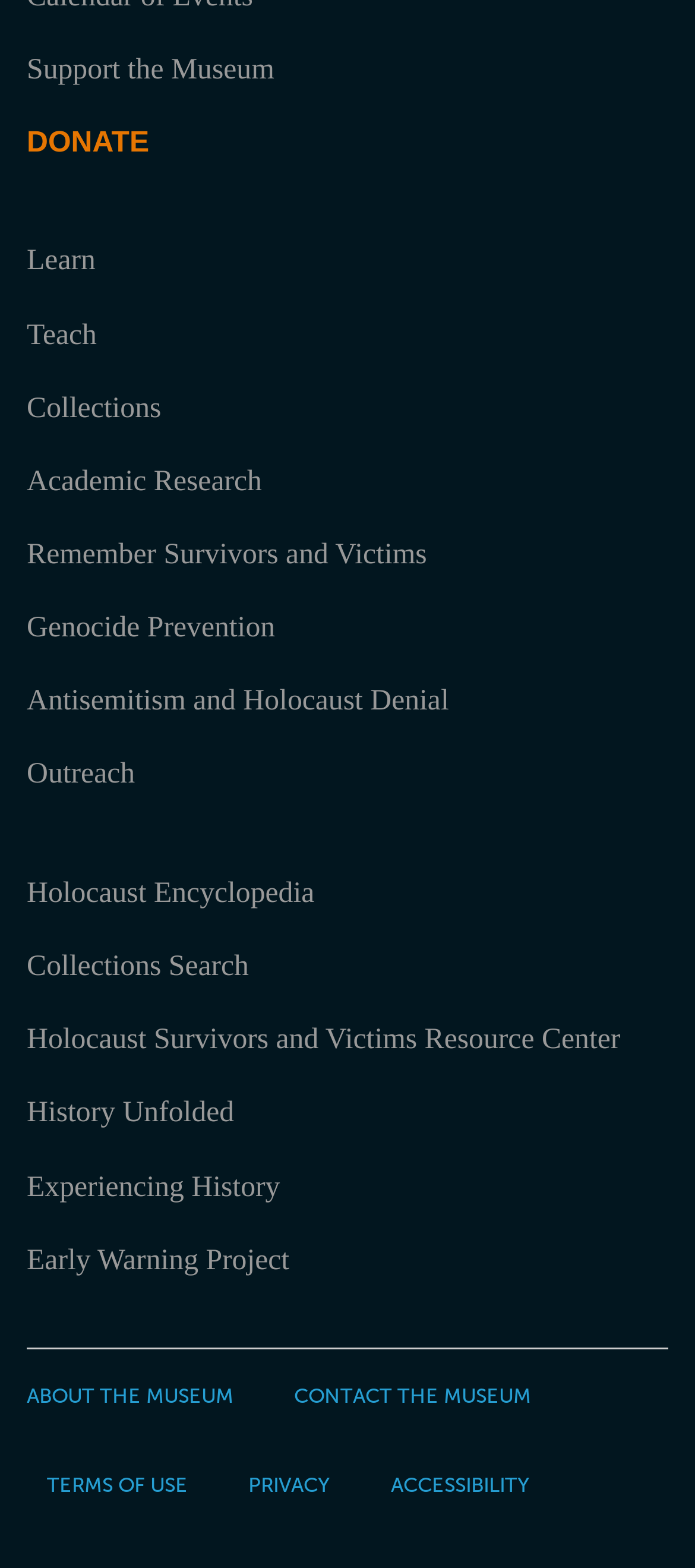Please identify the bounding box coordinates of where to click in order to follow the instruction: "Support the Museum".

[0.038, 0.025, 0.929, 0.062]